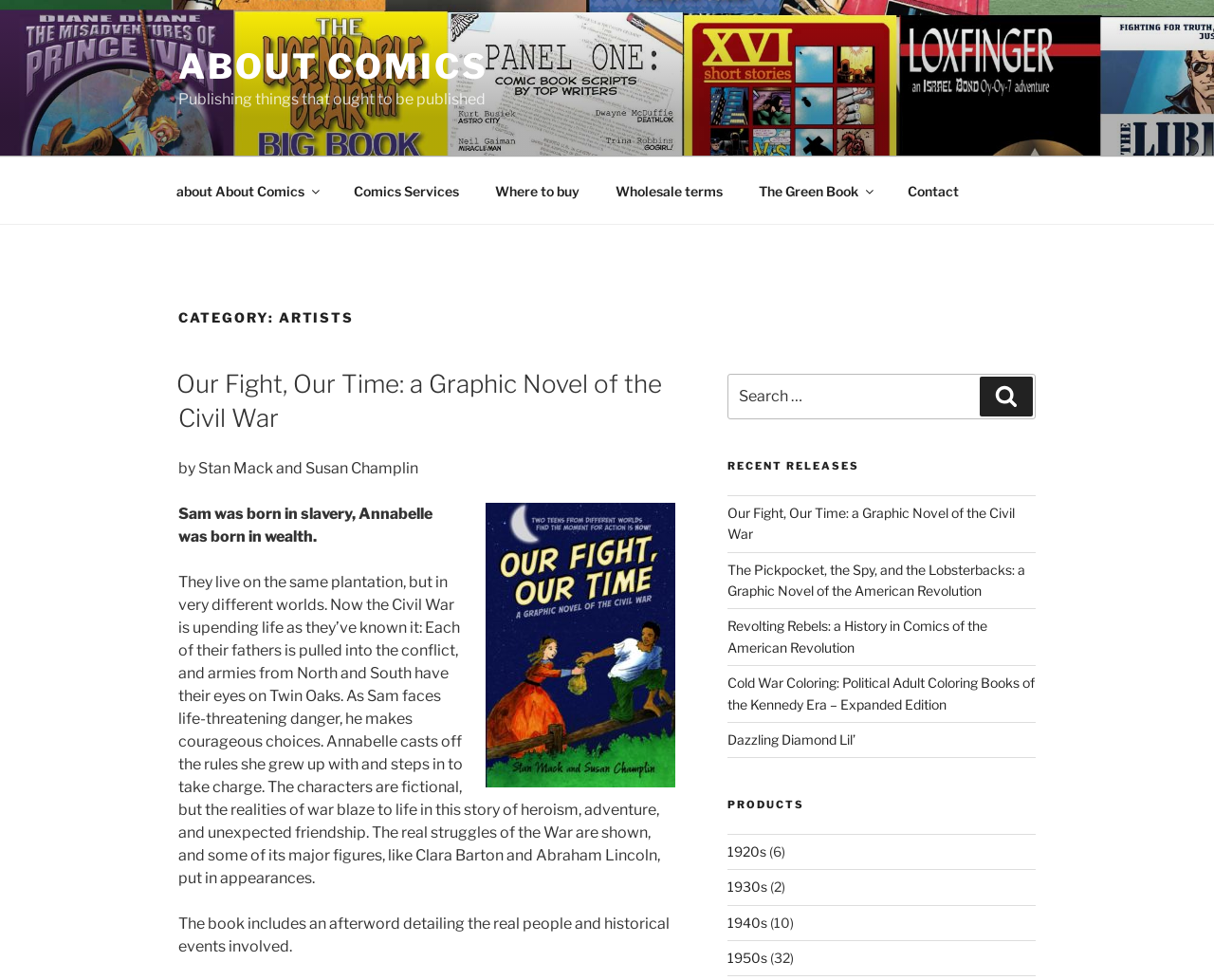Who are the authors of the graphic novel?
Please give a detailed answer to the question using the information shown in the image.

The authors of the graphic novel are obtained from the static text element 'by Stan Mack and Susan Champlin' which is a sub-element of the heading element 'CATEGORY: ARTISTS'.